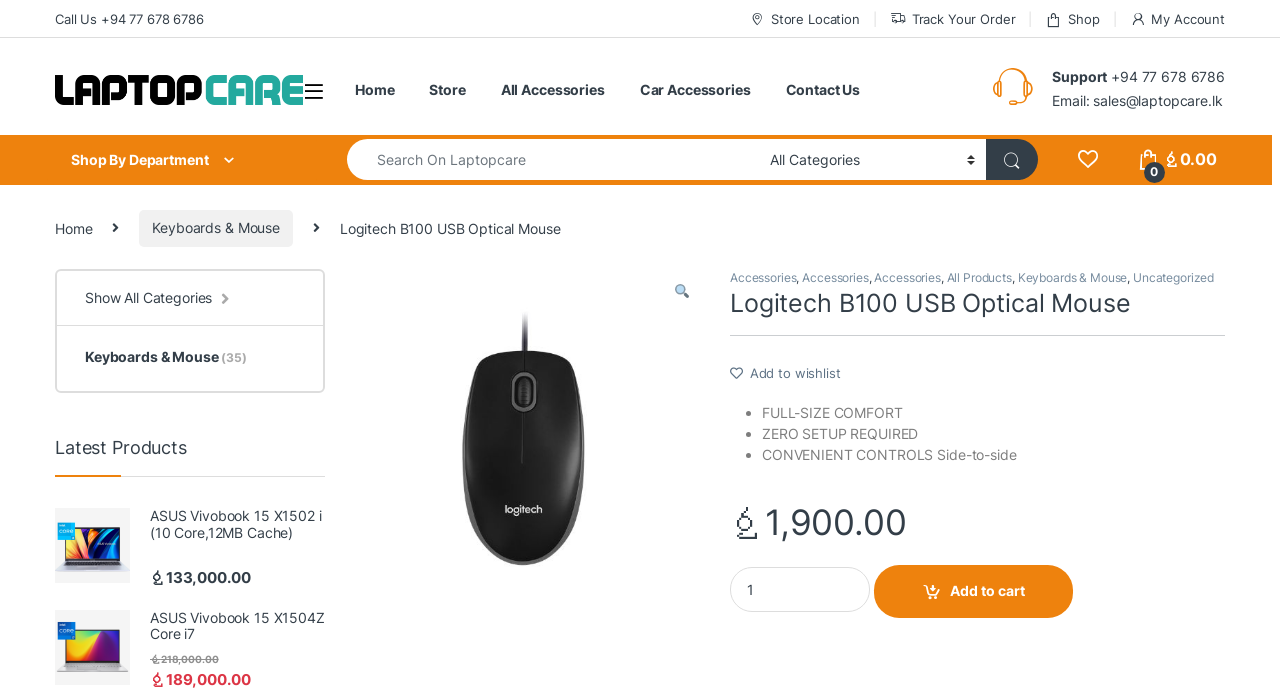How many products are listed under 'Keyboards & Mouse'?
Give a single word or phrase answer based on the content of the image.

35